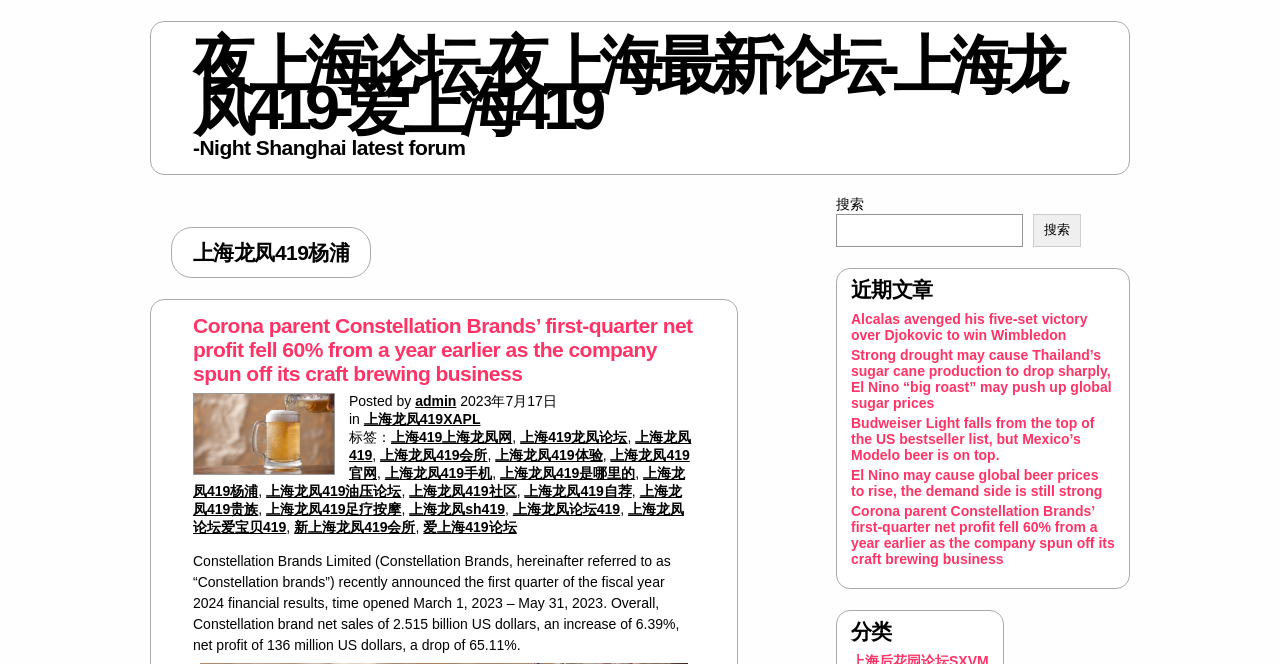What is the category of the article?
Using the image as a reference, answer the question in detail.

The category of the article is obtained from the link '上海龙凤419' which is located below the heading '夜上海论坛-夜上海最新论坛-上海龙凤419-爱上海419'. This link is also repeated several times in the webpage, indicating that it is a category or tag for the article.